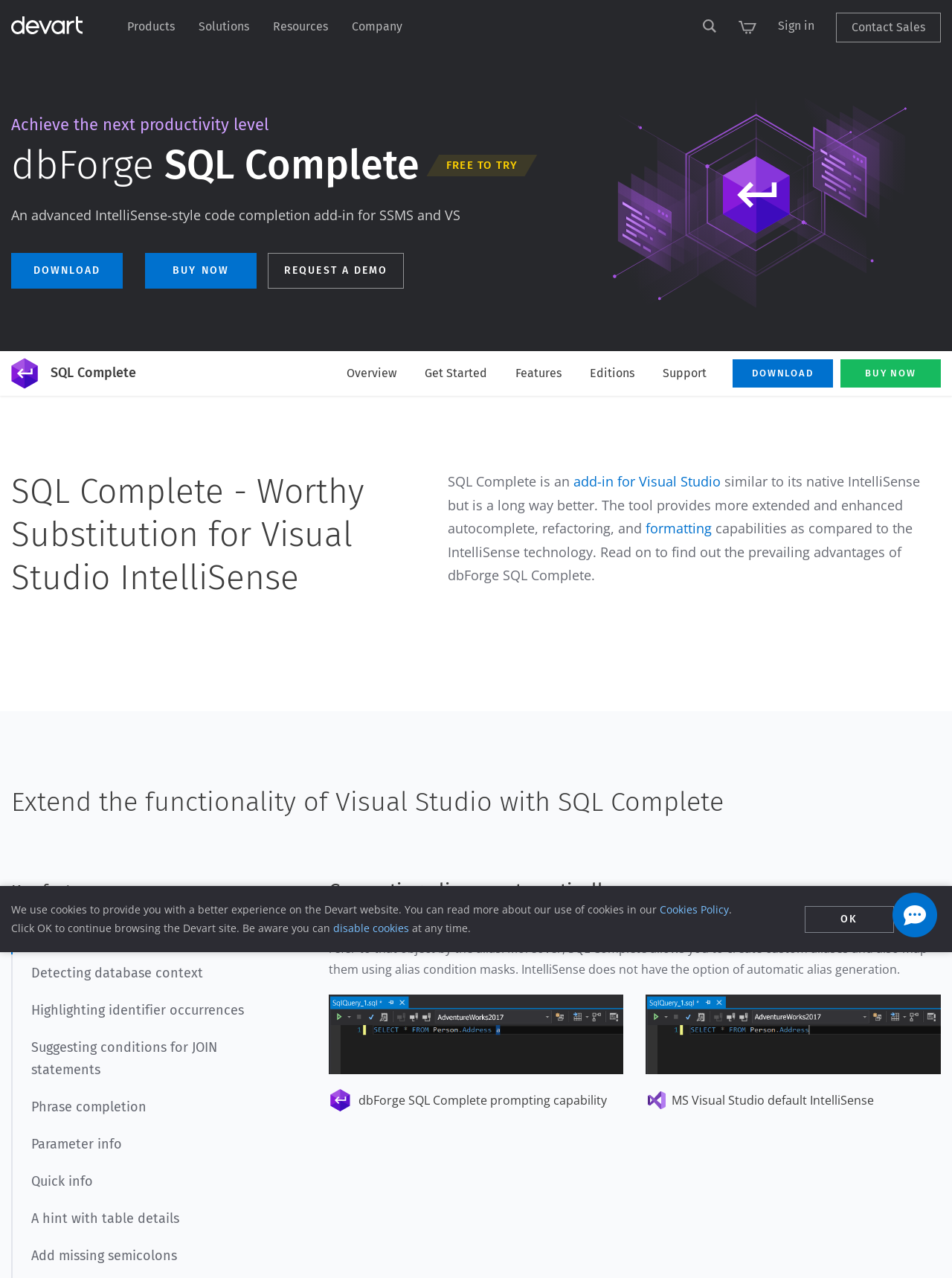What is the call-to-action on the webpage?
Look at the image and answer the question with a single word or phrase.

Download or Buy Now